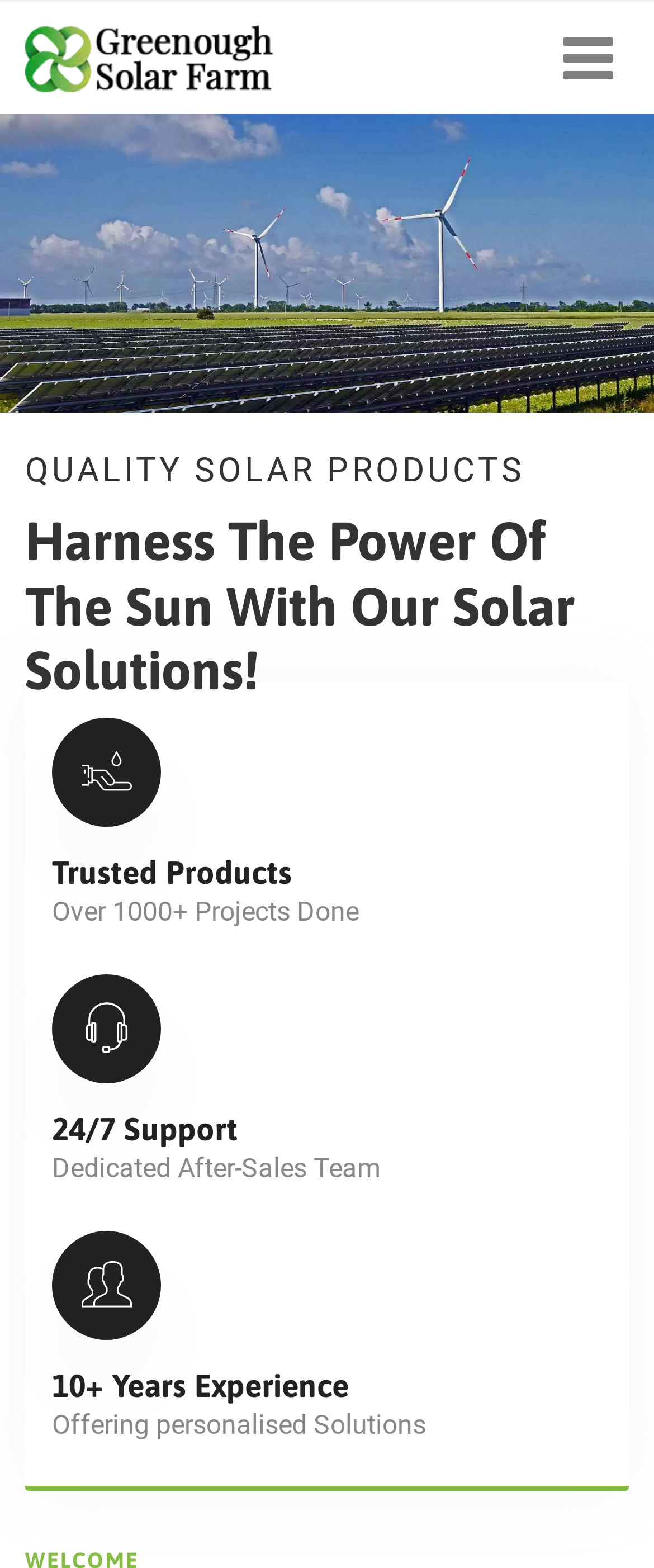Provide a brief response in the form of a single word or phrase:
What are the three key benefits of the company?

Trusted Products, 24/7 Support, 10+ Years Experience